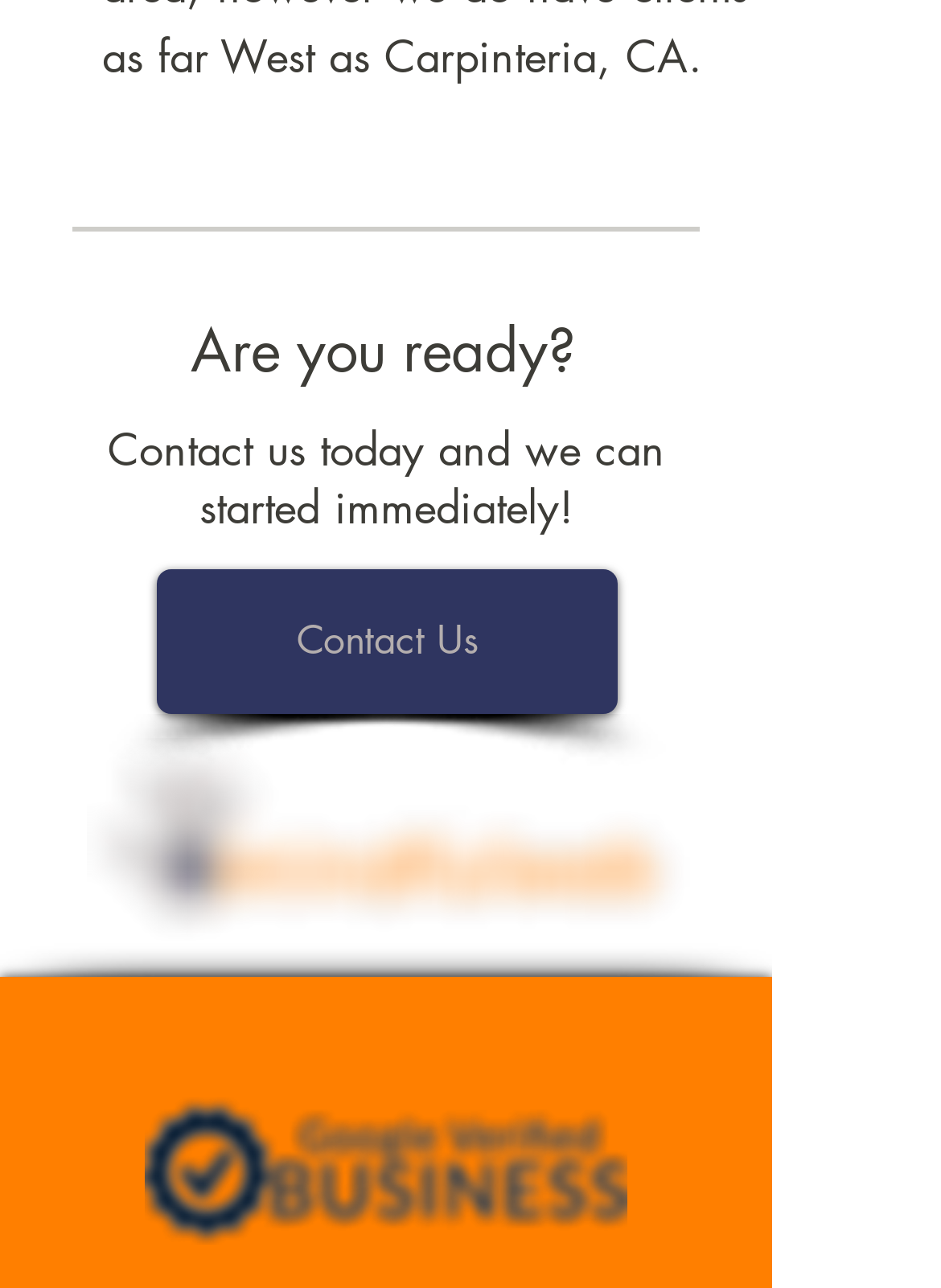Please give a concise answer to this question using a single word or phrase: 
How many links are there in the main section?

2